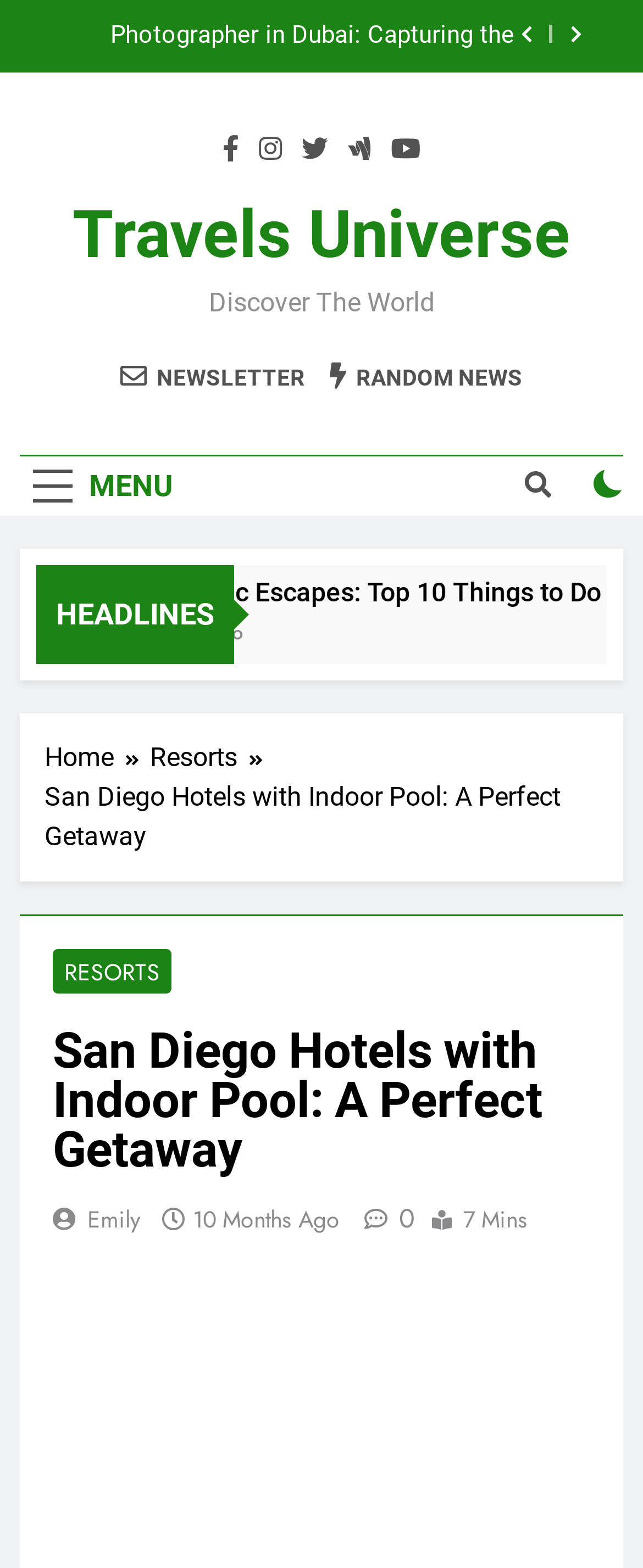Provide a short answer to the following question with just one word or phrase: What is the location of the hotels featured on this page?

San Diego